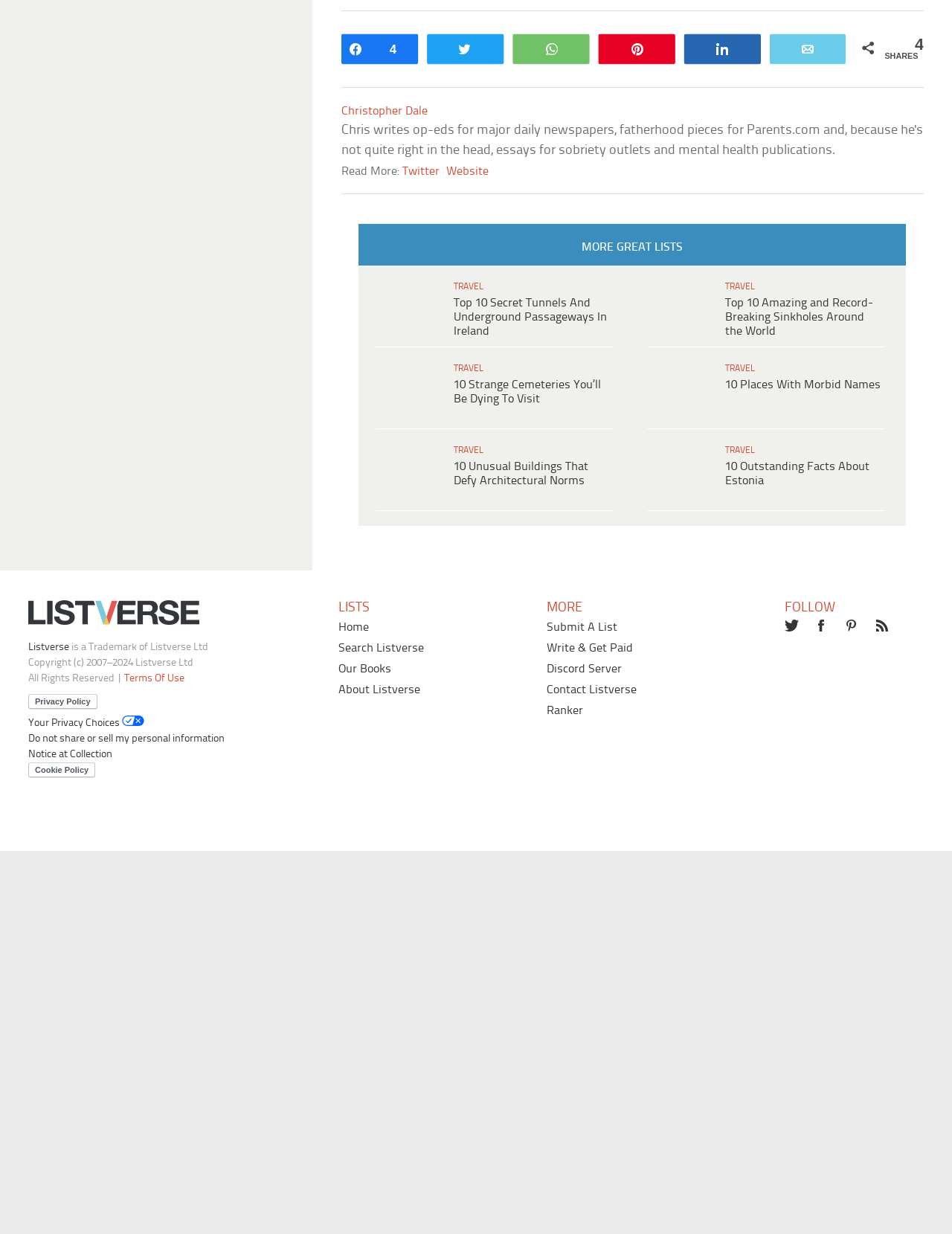Pinpoint the bounding box coordinates of the element you need to click to execute the following instruction: "Explore the list of top 10 secret tunnels and underground passageways in Ireland". The bounding box should be represented by four float numbers between 0 and 1, in the format [left, top, right, bottom].

[0.42, 0.797, 0.61, 0.854]